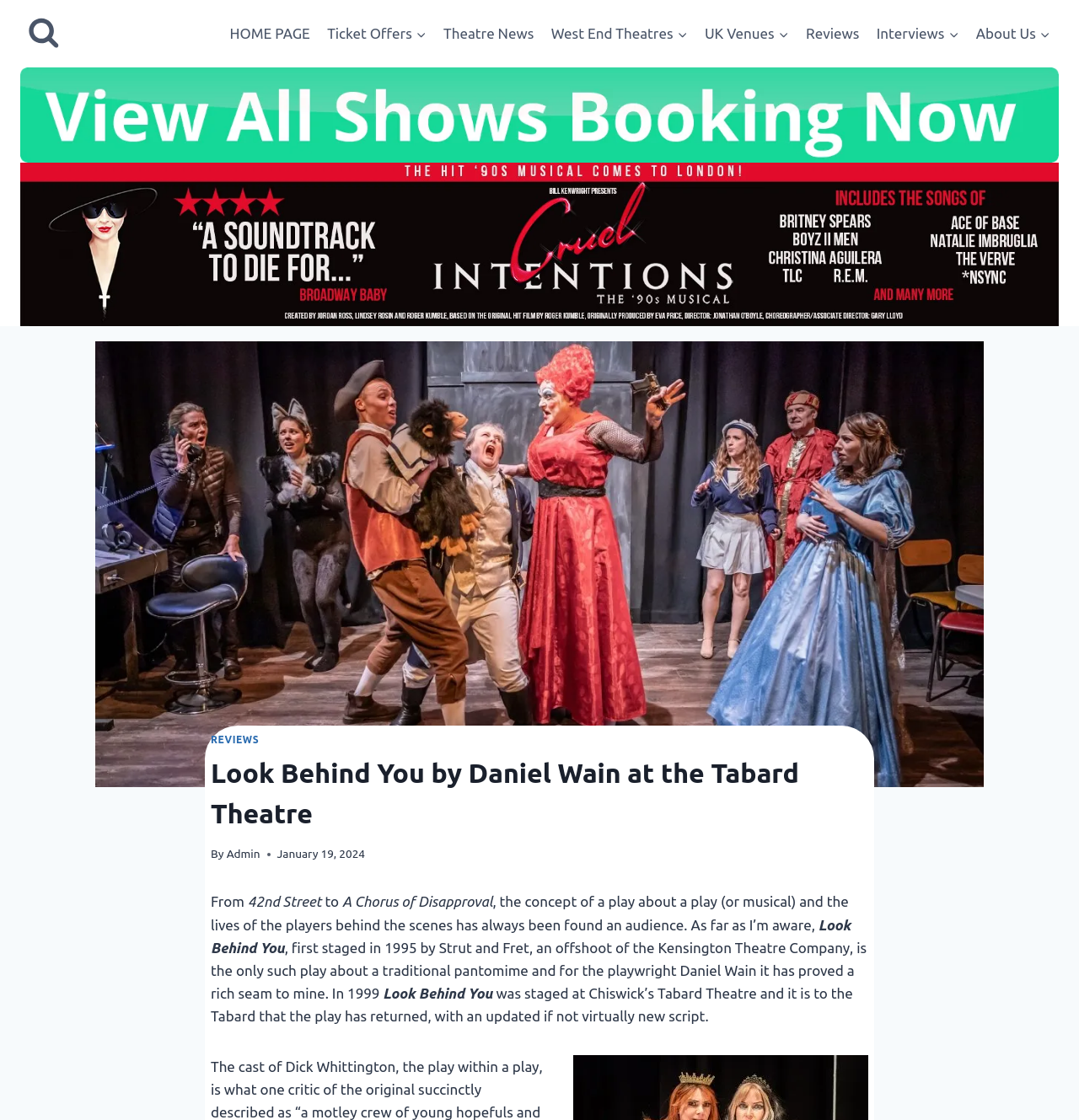Identify the bounding box coordinates for the element you need to click to achieve the following task: "Read about the role of uncertainty in computational models". Provide the bounding box coordinates as four float numbers between 0 and 1, in the form [left, top, right, bottom].

None